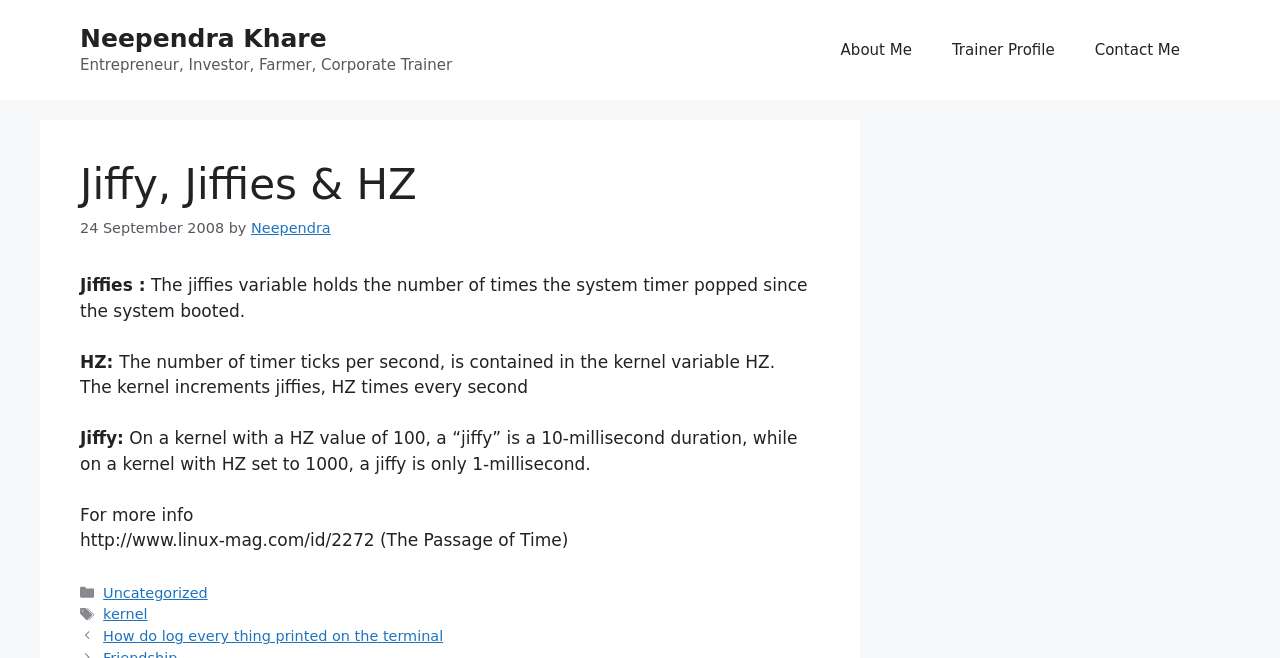From the screenshot, find the bounding box of the UI element matching this description: "Trainer Profile". Supply the bounding box coordinates in the form [left, top, right, bottom], each a float between 0 and 1.

[0.728, 0.03, 0.84, 0.122]